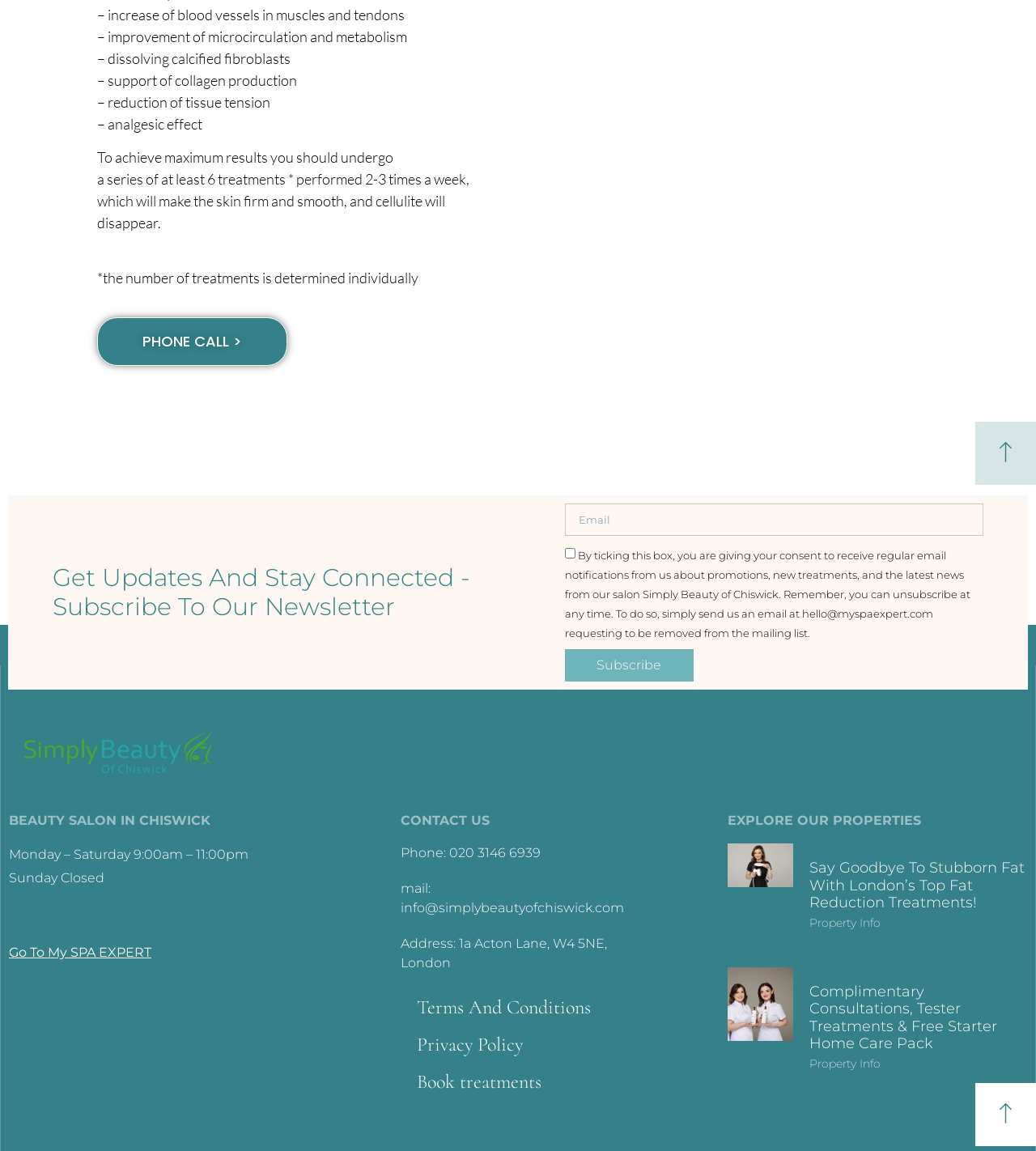What is the benefit of the treatment mentioned?
Can you give a detailed and elaborate answer to the question?

Based on the webpage, the benefit of the treatment mentioned is the improvement of microcirculation, which is one of the effects listed in the StaticText elements at the top of the page.